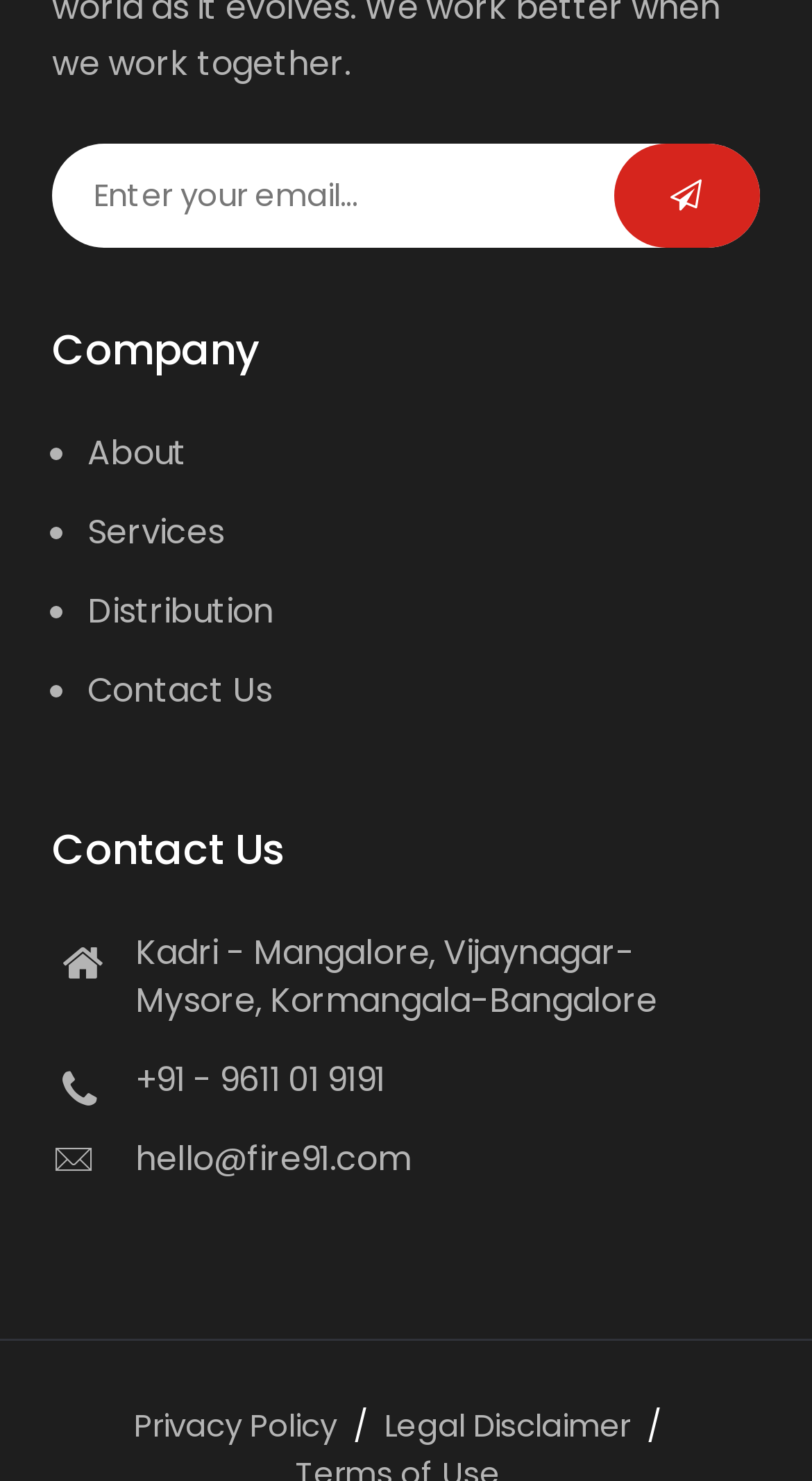Could you determine the bounding box coordinates of the clickable element to complete the instruction: "Enter email address"? Provide the coordinates as four float numbers between 0 and 1, i.e., [left, top, right, bottom].

[0.064, 0.096, 0.936, 0.167]